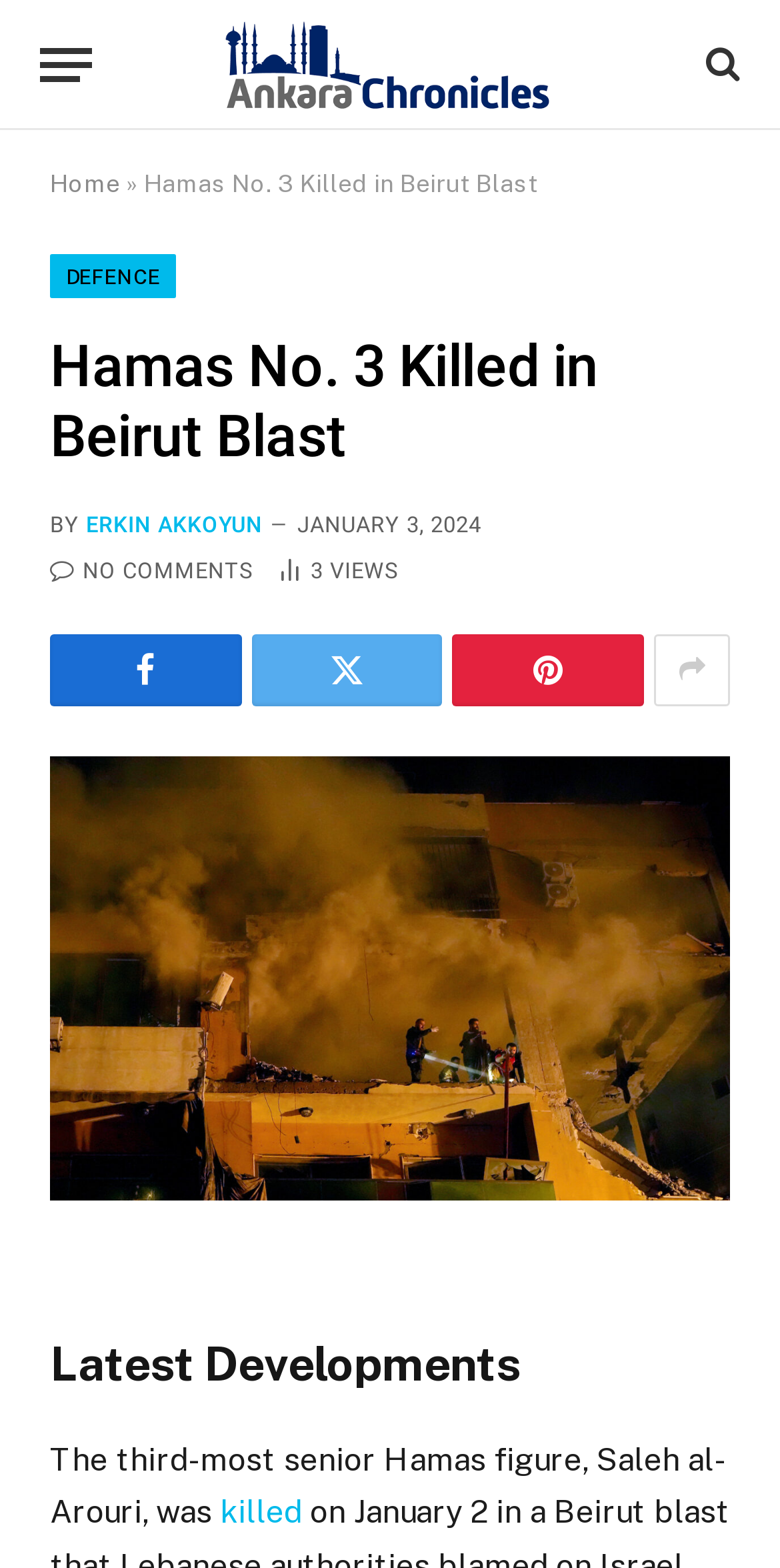Find the bounding box coordinates of the element I should click to carry out the following instruction: "Click the menu button".

[0.051, 0.013, 0.118, 0.07]